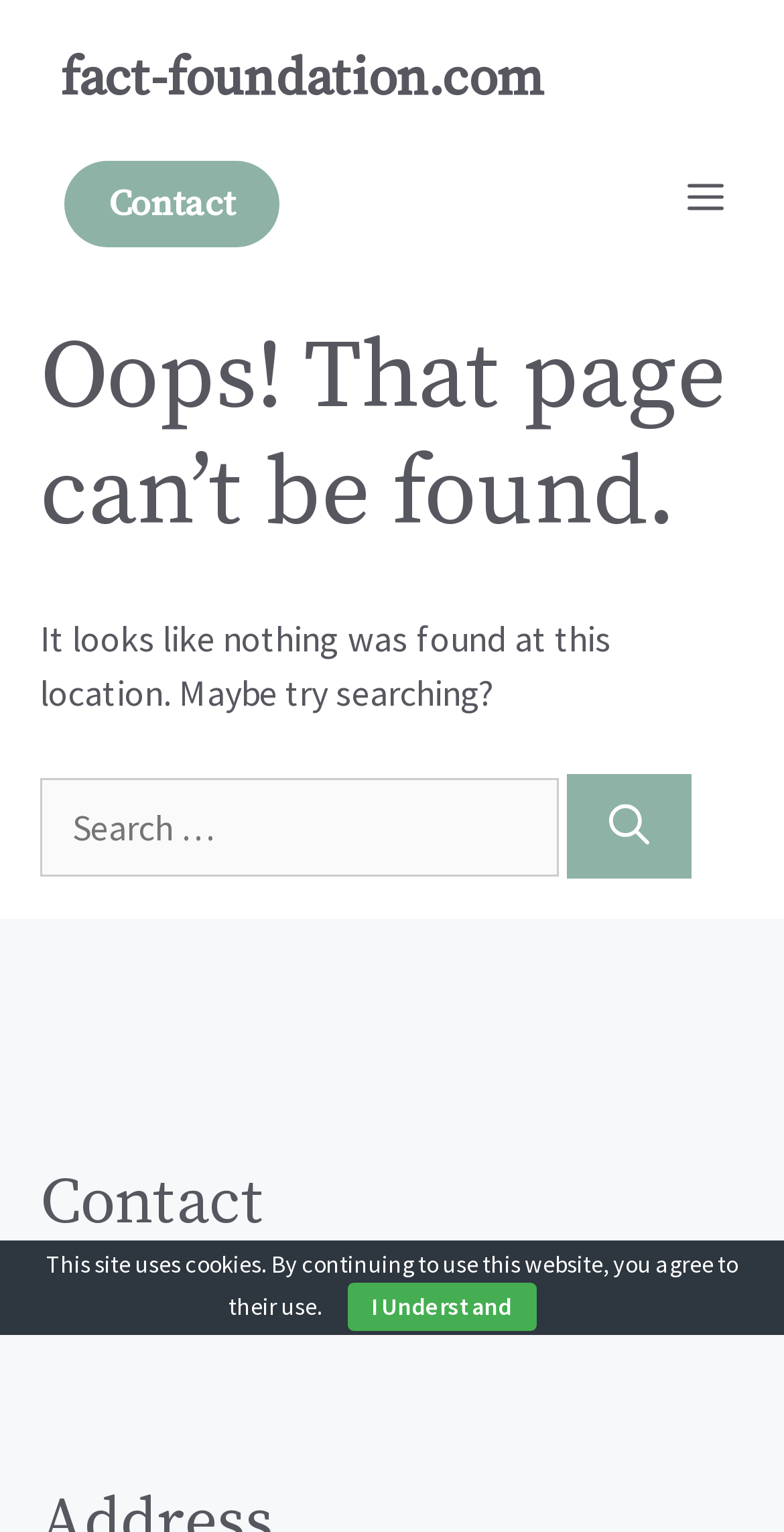Given the element description: "Menu", predict the bounding box coordinates of the UI element it refers to, using four float numbers between 0 and 1, i.e., [left, top, right, bottom].

[0.826, 0.092, 0.974, 0.171]